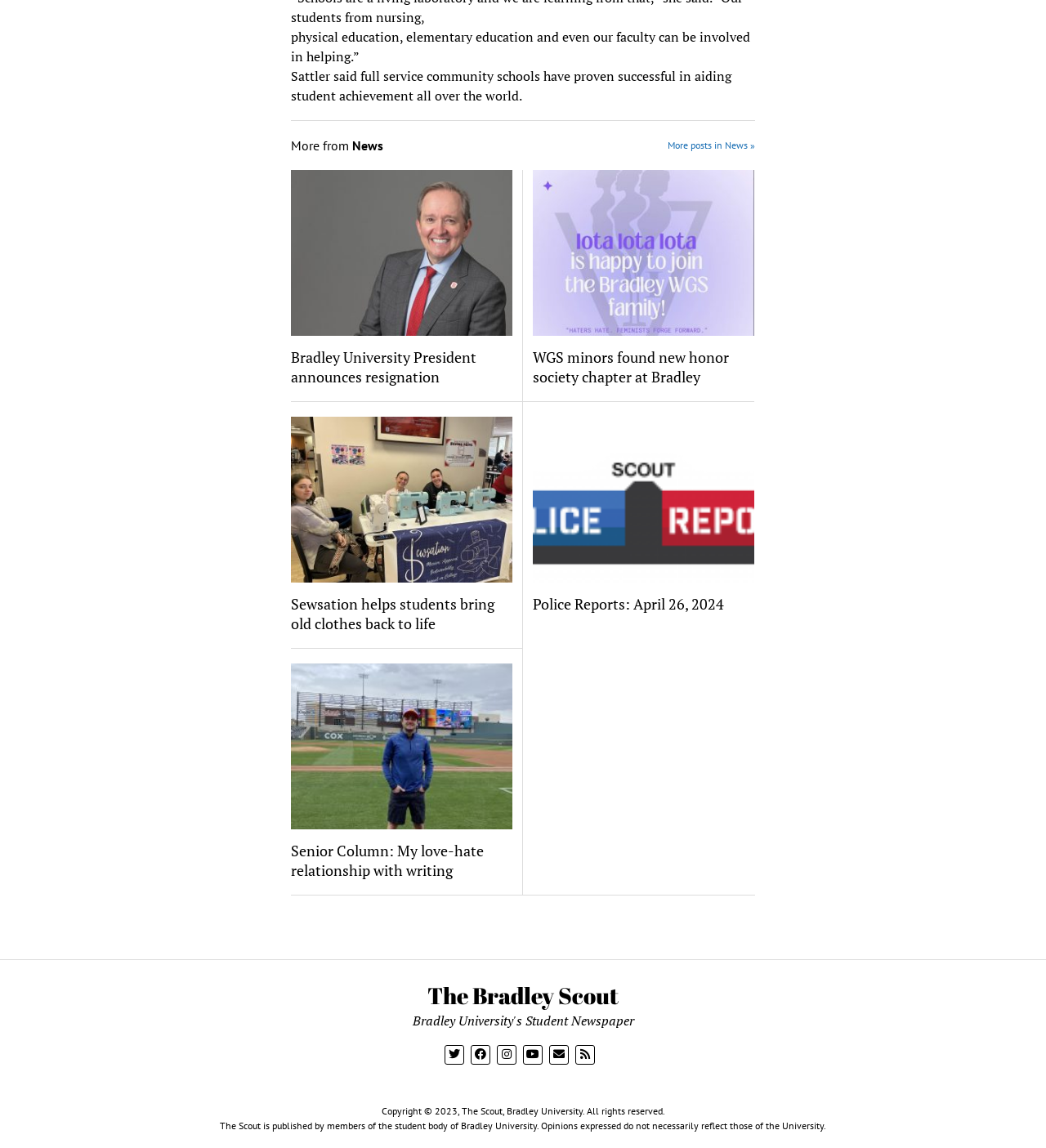Please answer the following query using a single word or phrase: 
How many news articles are listed?

5